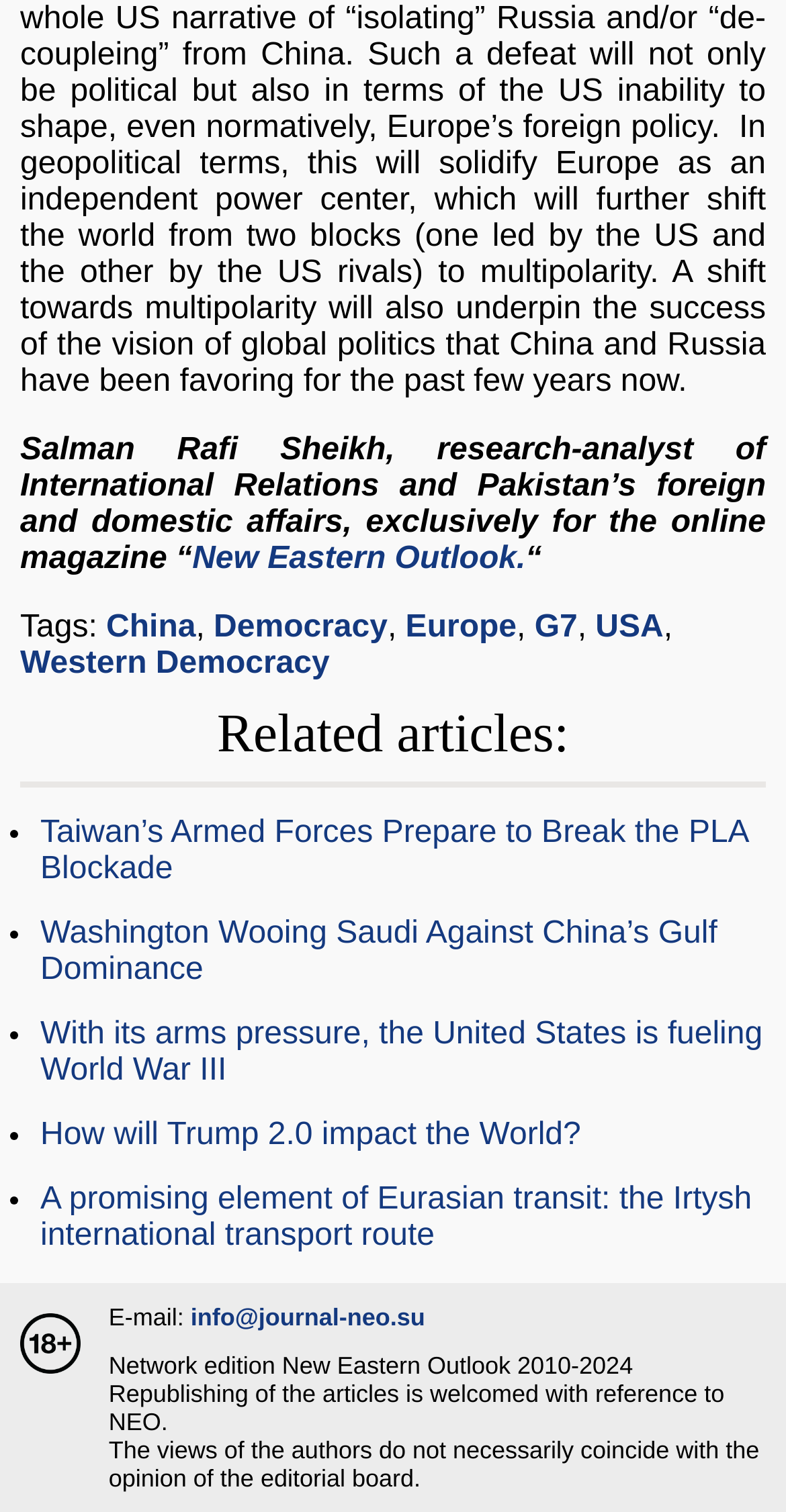Find the bounding box coordinates of the clickable element required to execute the following instruction: "Read article about Taiwan’s Armed Forces". Provide the coordinates as four float numbers between 0 and 1, i.e., [left, top, right, bottom].

[0.038, 0.54, 0.951, 0.586]